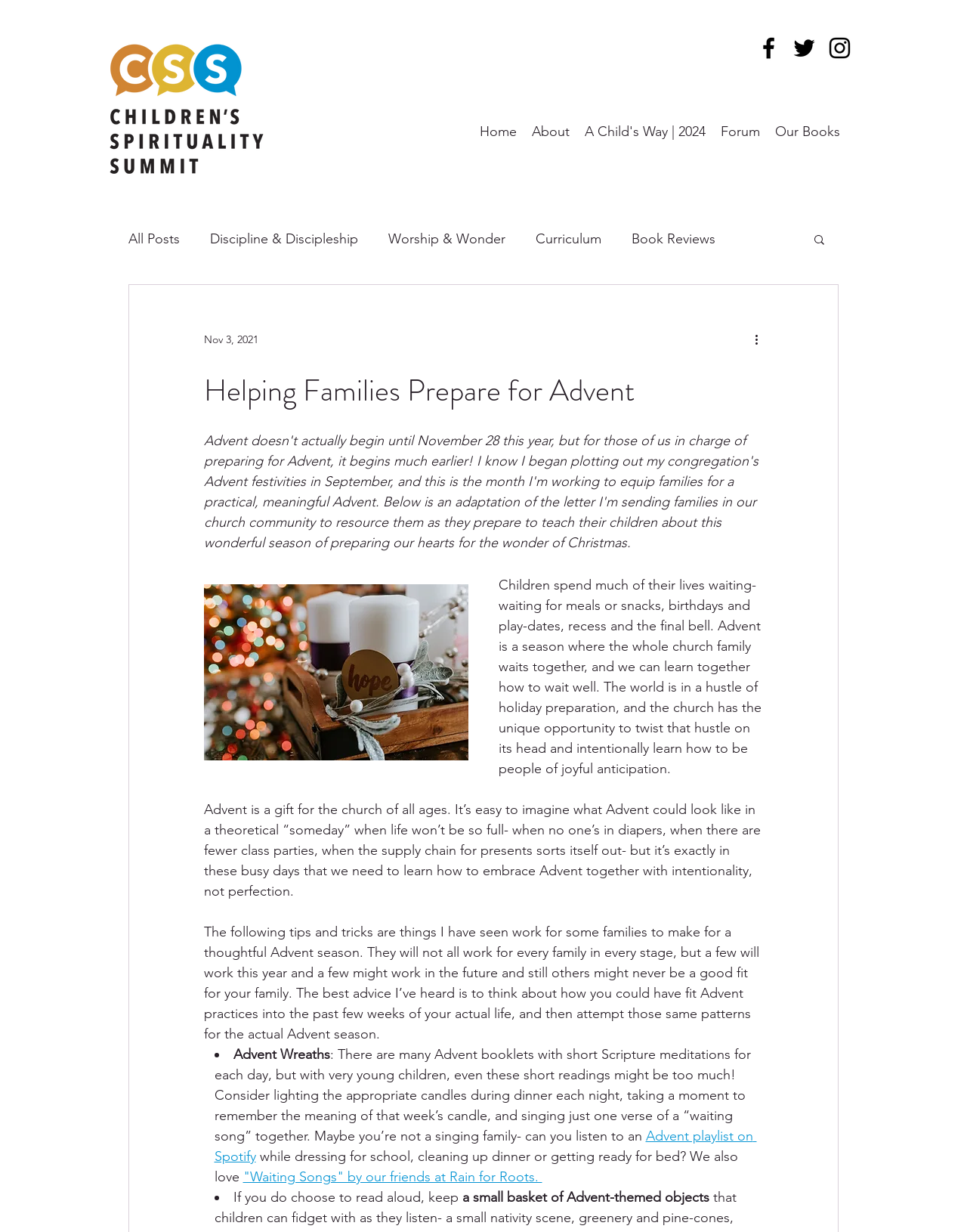Respond to the question with just a single word or phrase: 
What is the suggested activity for families with very young children during Advent?

lighting candles and singing